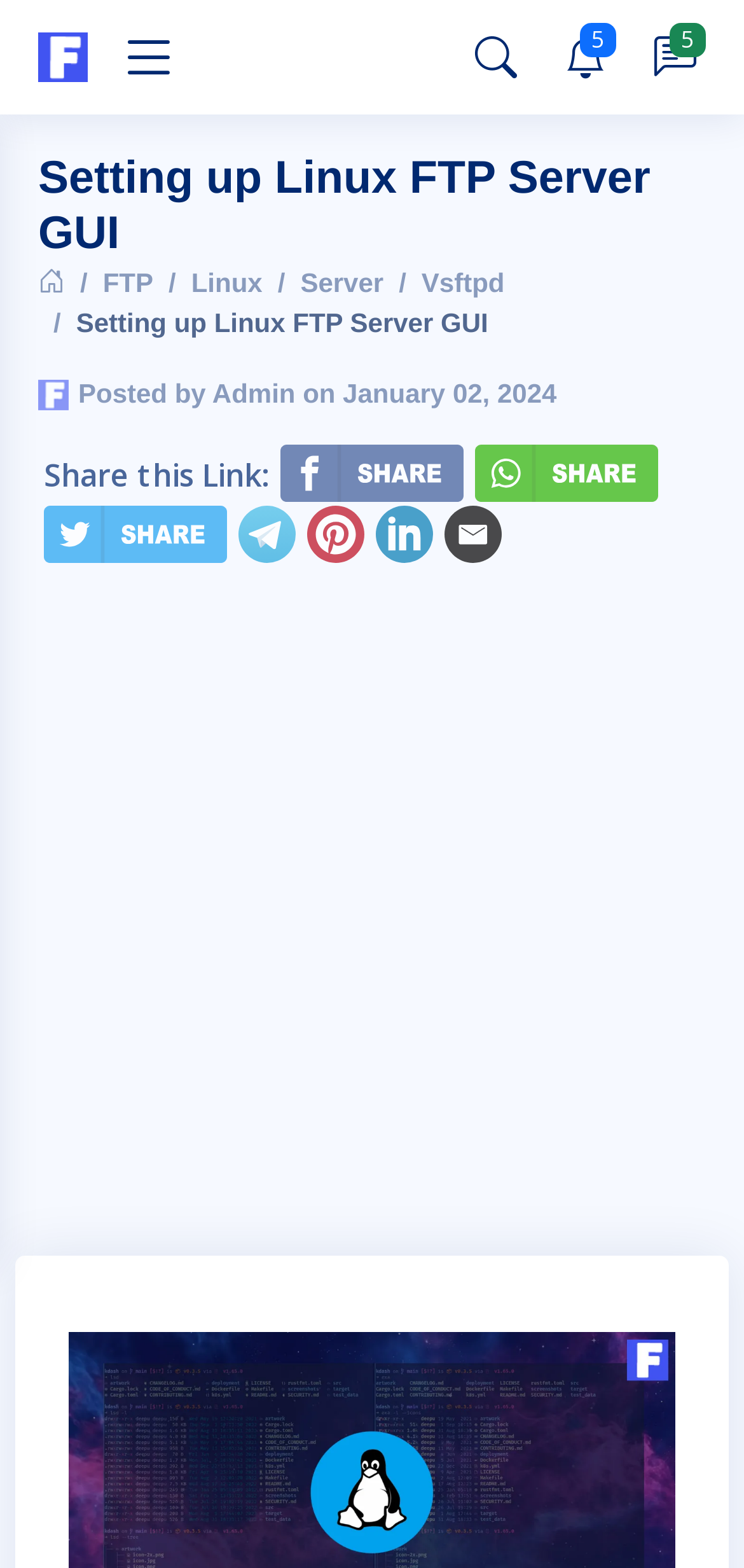What is the logo on the top left corner?
Refer to the image and respond with a one-word or short-phrase answer.

FixyaCloud